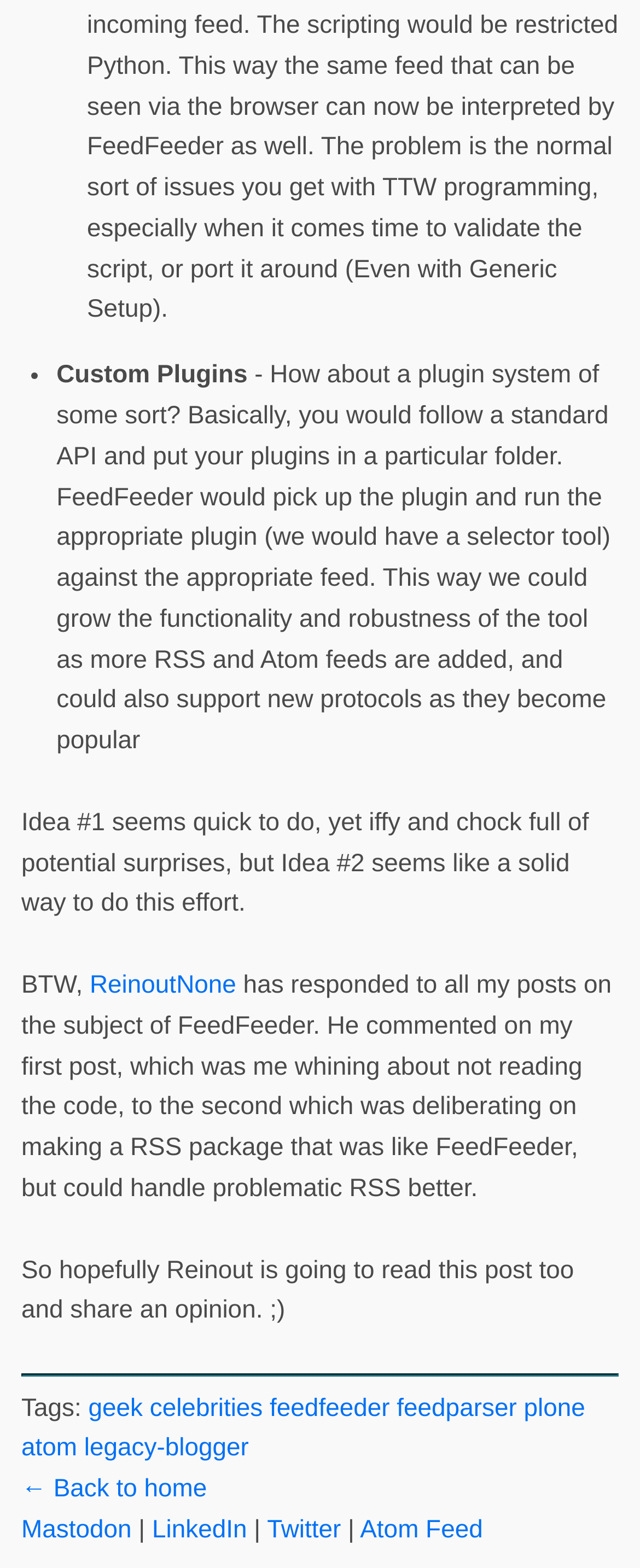Respond with a single word or phrase to the following question: What is the topic of the discussion?

FeedFeeder